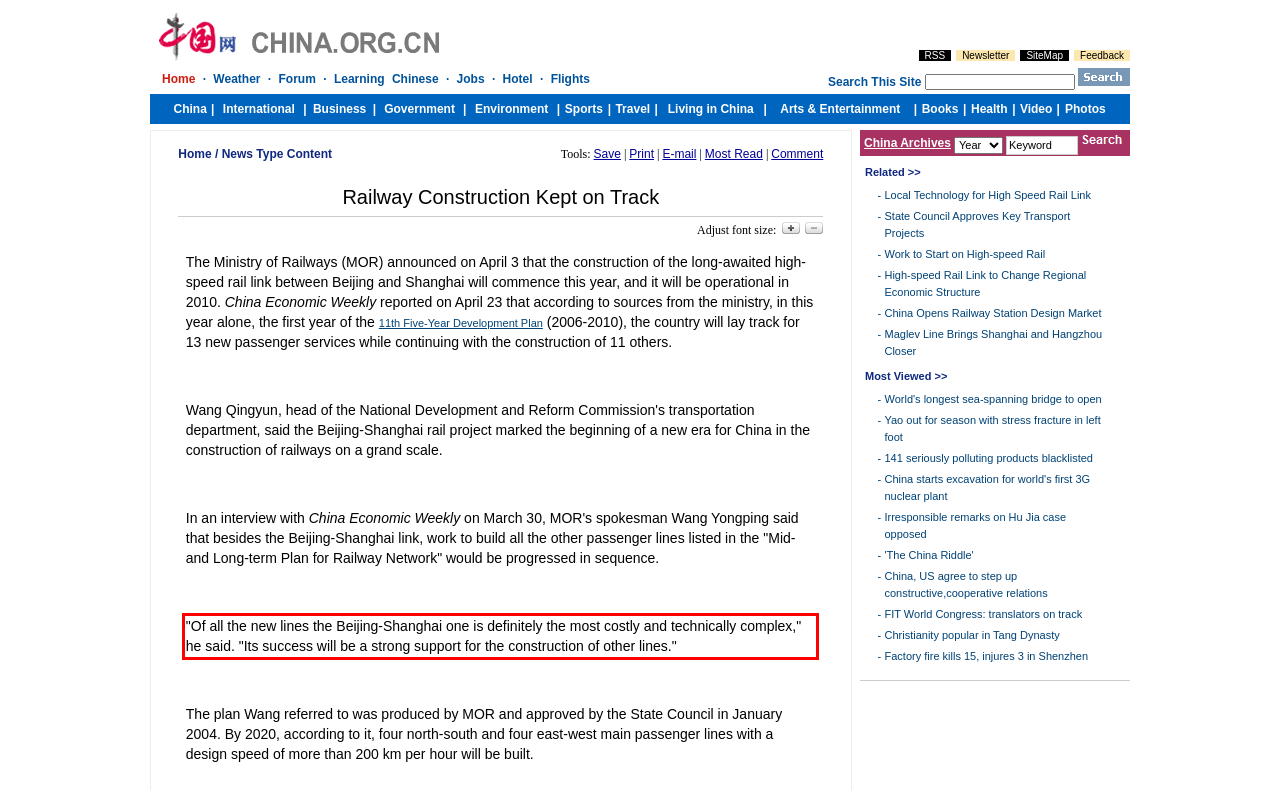Examine the webpage screenshot and use OCR to obtain the text inside the red bounding box.

"Of all the new lines the Beijing-Shanghai one is definitely the most costly and technically complex," he said. "Its success will be a strong support for the construction of other lines."